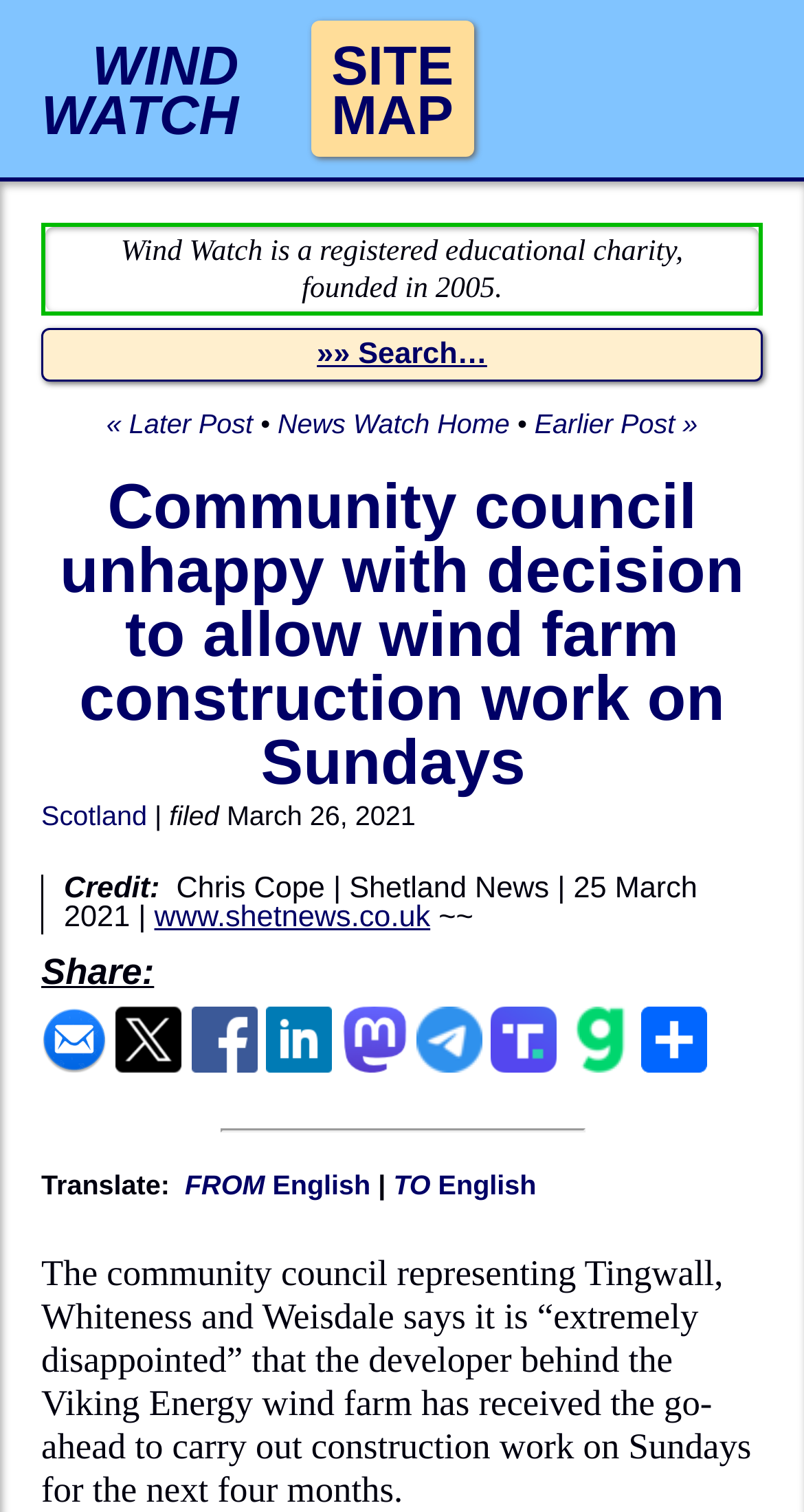Use a single word or phrase to answer the following:
What is the name of the website mentioned?

Shetland News